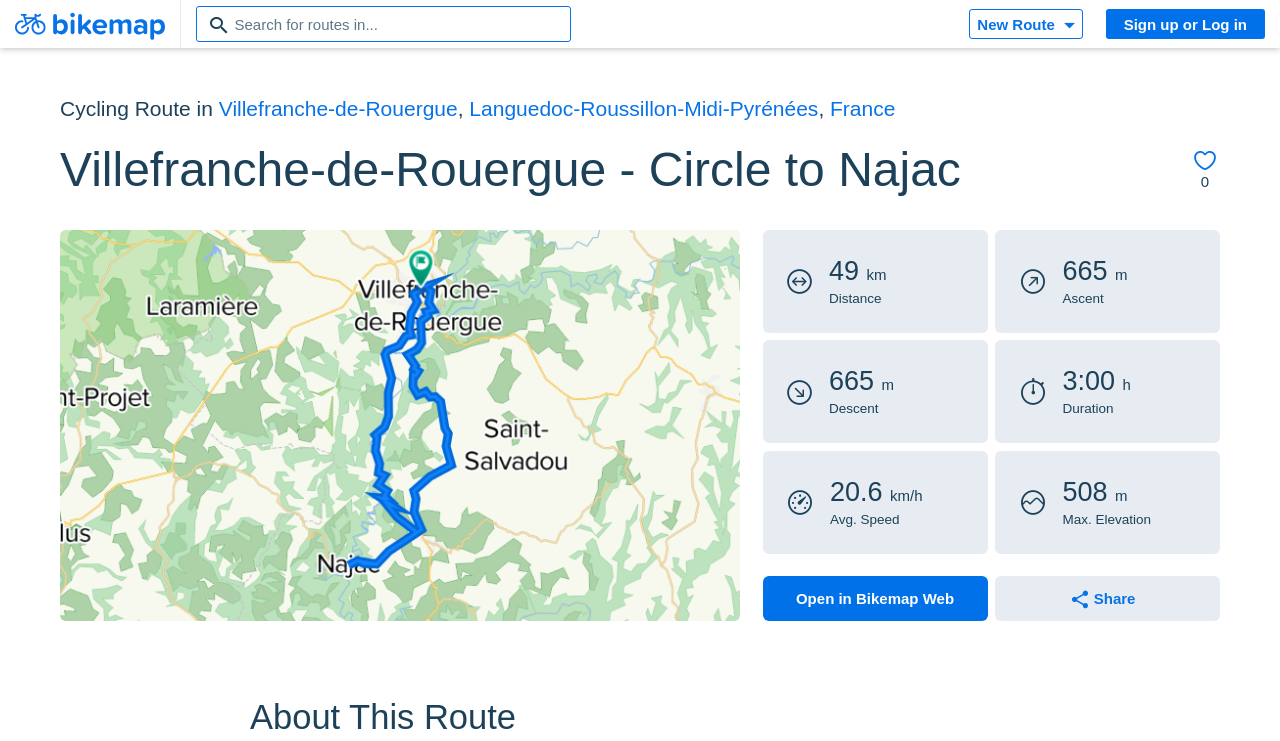Using the element description: "Open in Bikemap Web", determine the bounding box coordinates for the specified UI element. The coordinates should be four float numbers between 0 and 1, [left, top, right, bottom].

[0.596, 0.778, 0.771, 0.839]